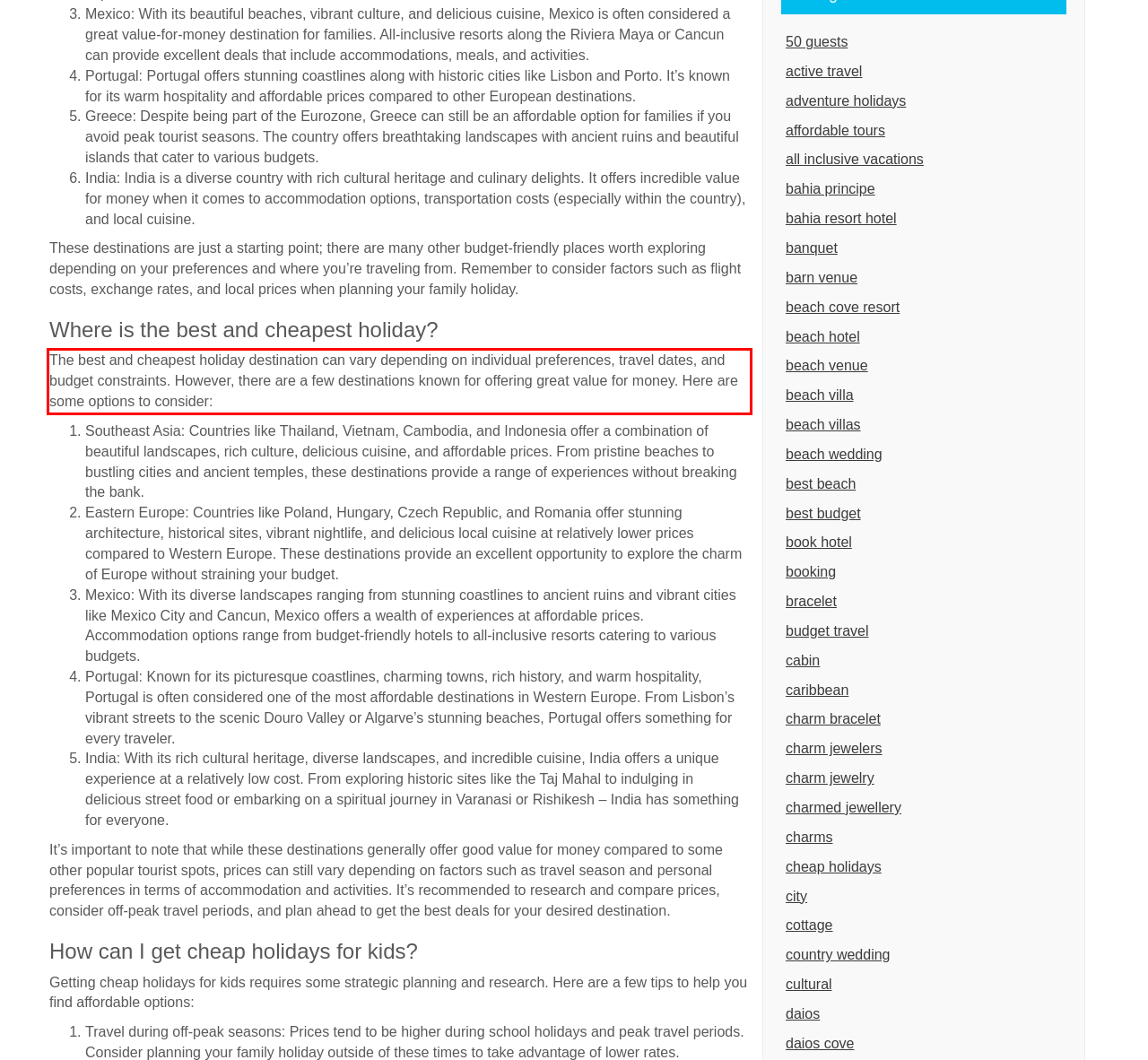Examine the screenshot of the webpage, locate the red bounding box, and generate the text contained within it.

The best and cheapest holiday destination can vary depending on individual preferences, travel dates, and budget constraints. However, there are a few destinations known for offering great value for money. Here are some options to consider: